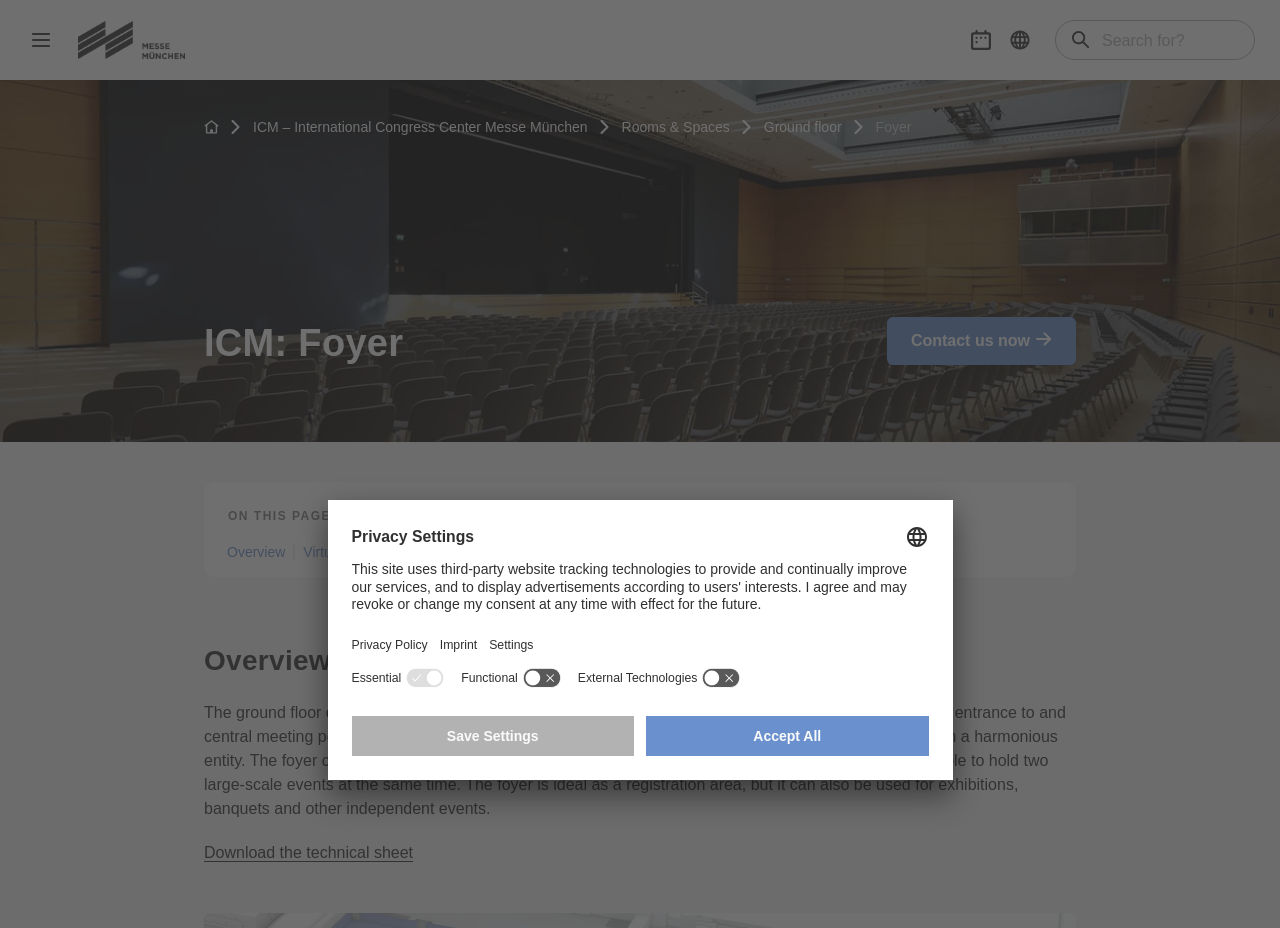Find the bounding box coordinates of the UI element according to this description: "aria-label="Search for?" name="q" placeholder="Search for?"".

[0.861, 0.034, 0.967, 0.053]